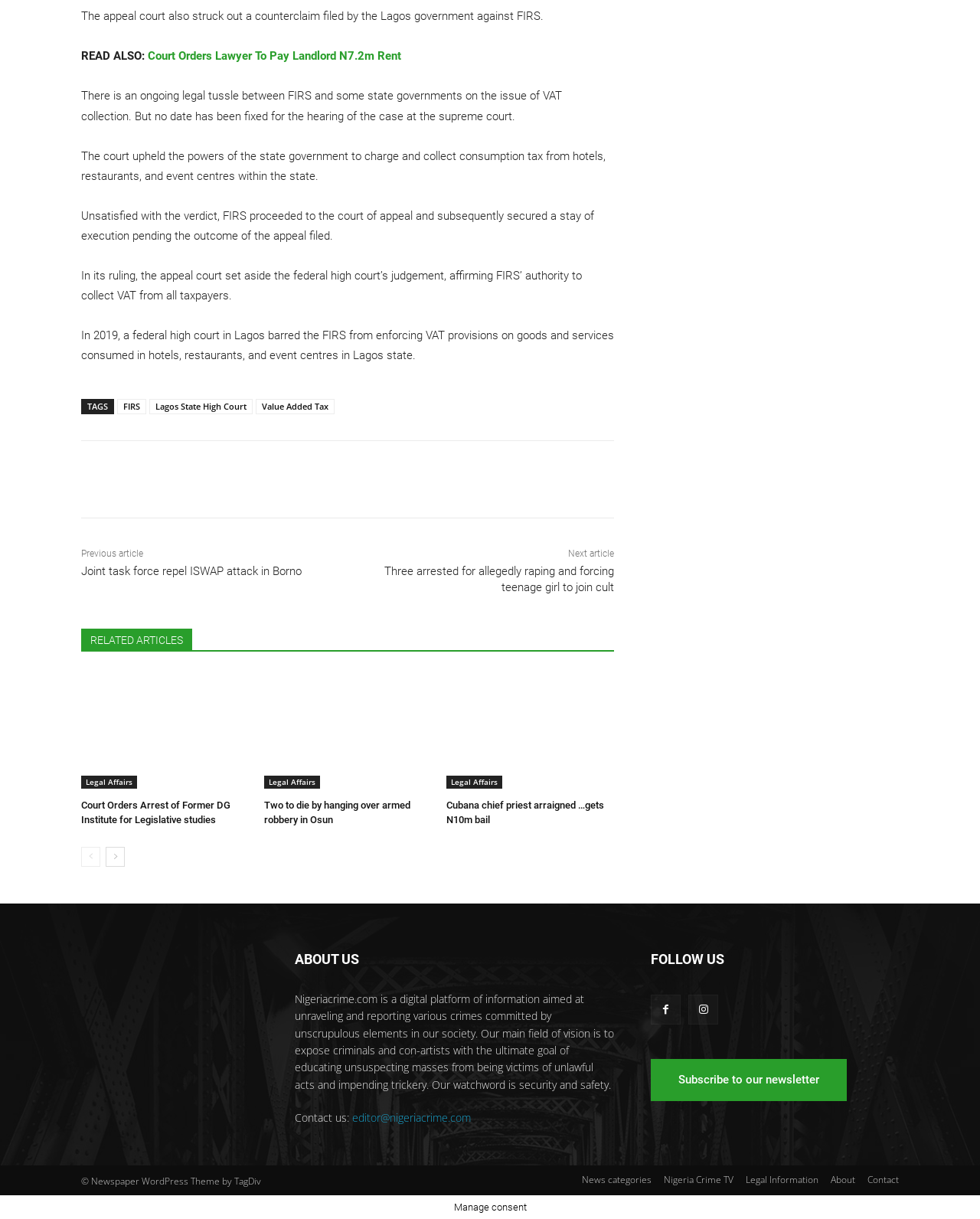How many related articles are there?
Based on the screenshot, provide a one-word or short-phrase response.

3